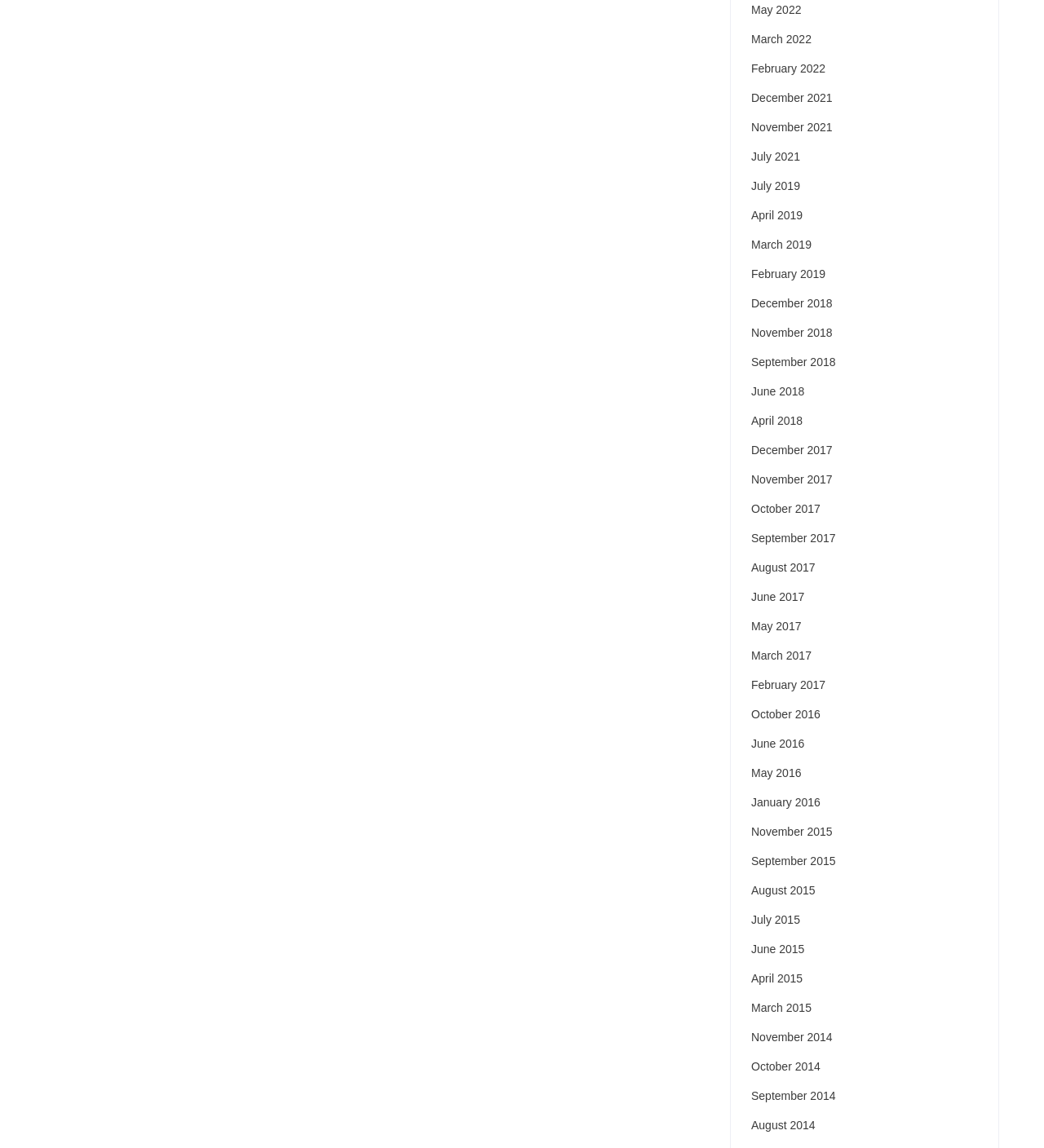Are the archive links organized by year?
Using the information from the image, give a concise answer in one word or a short phrase.

Yes